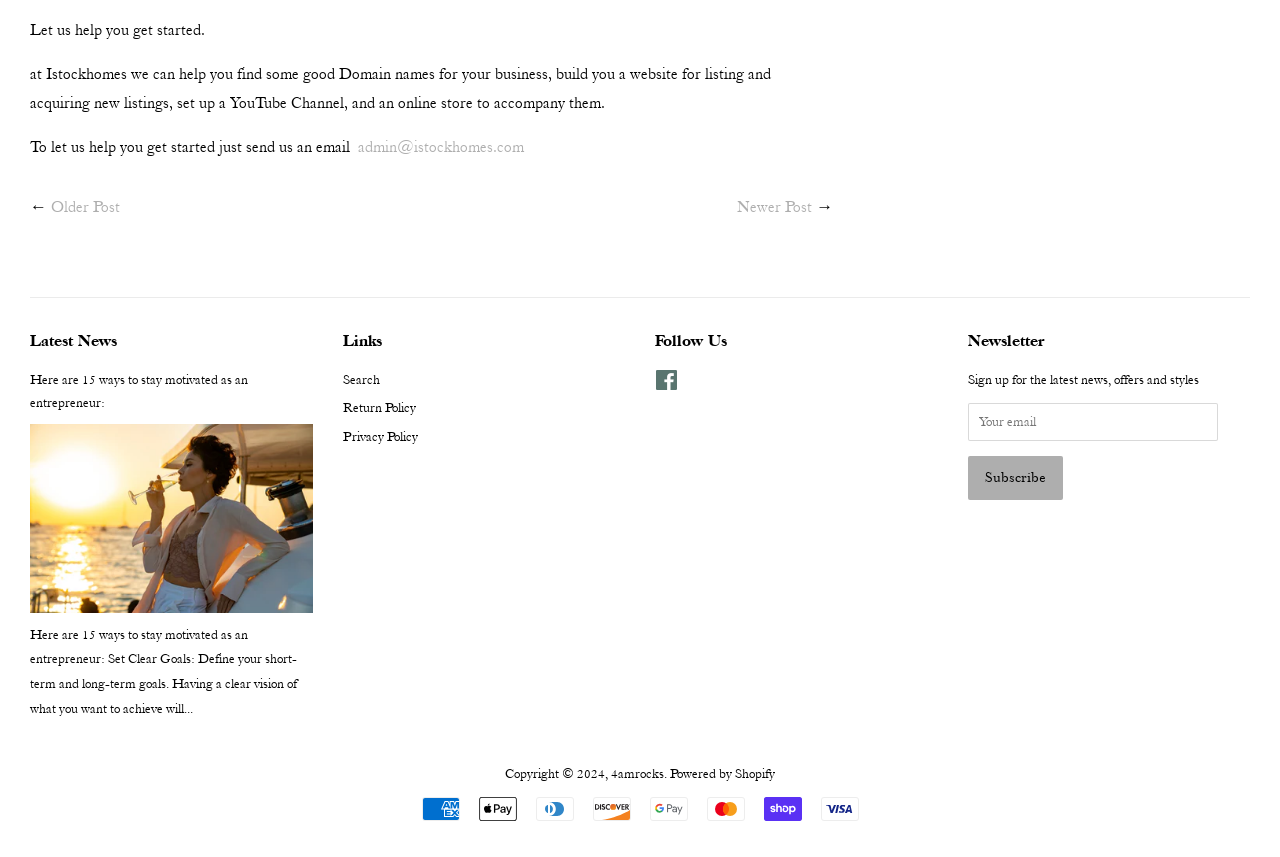Please pinpoint the bounding box coordinates for the region I should click to adhere to this instruction: "Search for something".

[0.268, 0.433, 0.296, 0.453]